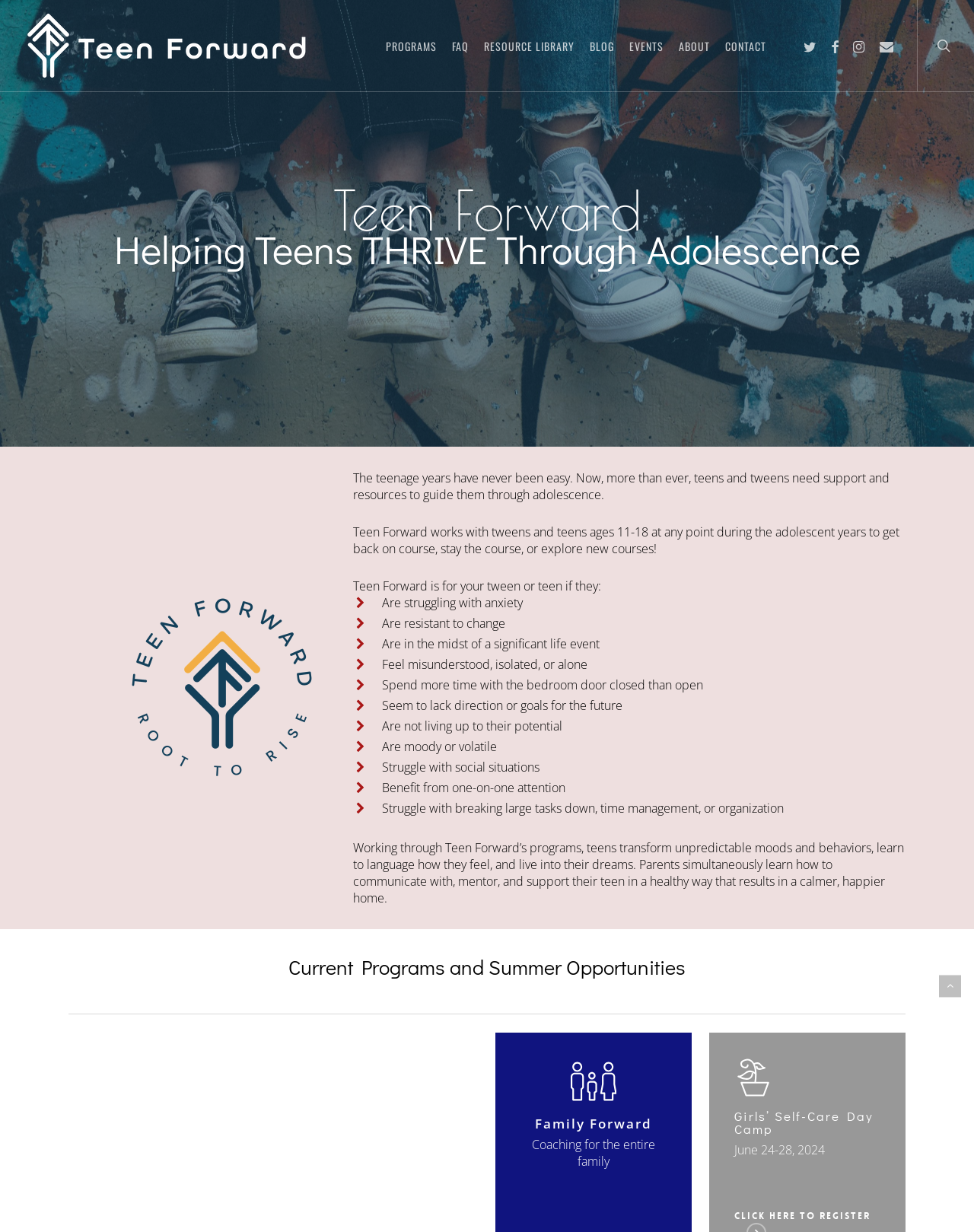What is the age range of teens supported by Teen Forward?
Using the visual information, reply with a single word or short phrase.

11-18